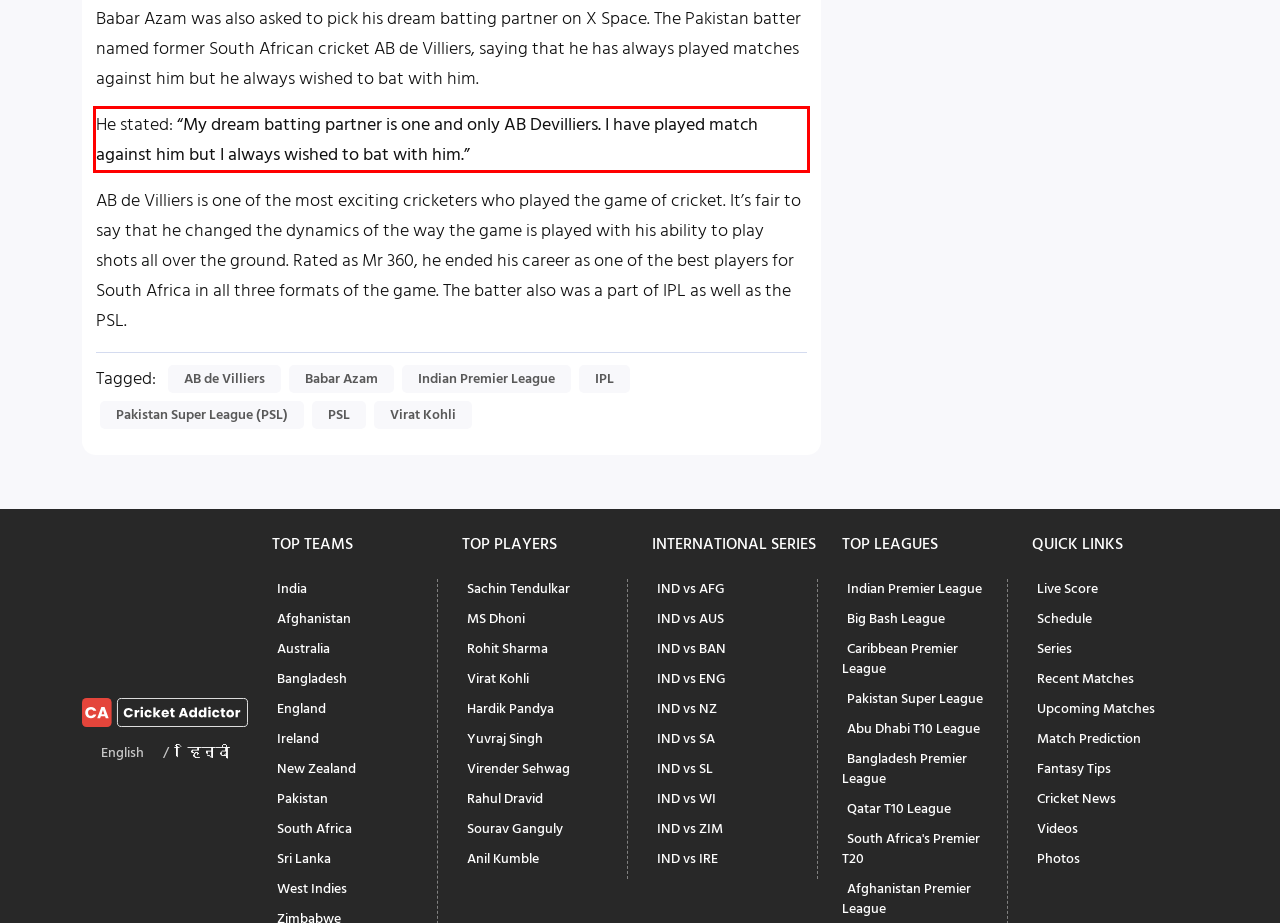Please perform OCR on the text content within the red bounding box that is highlighted in the provided webpage screenshot.

He stated: “My dream batting partner is one and only AB Devilliers. I have played match against him but I always wished to bat with him.”